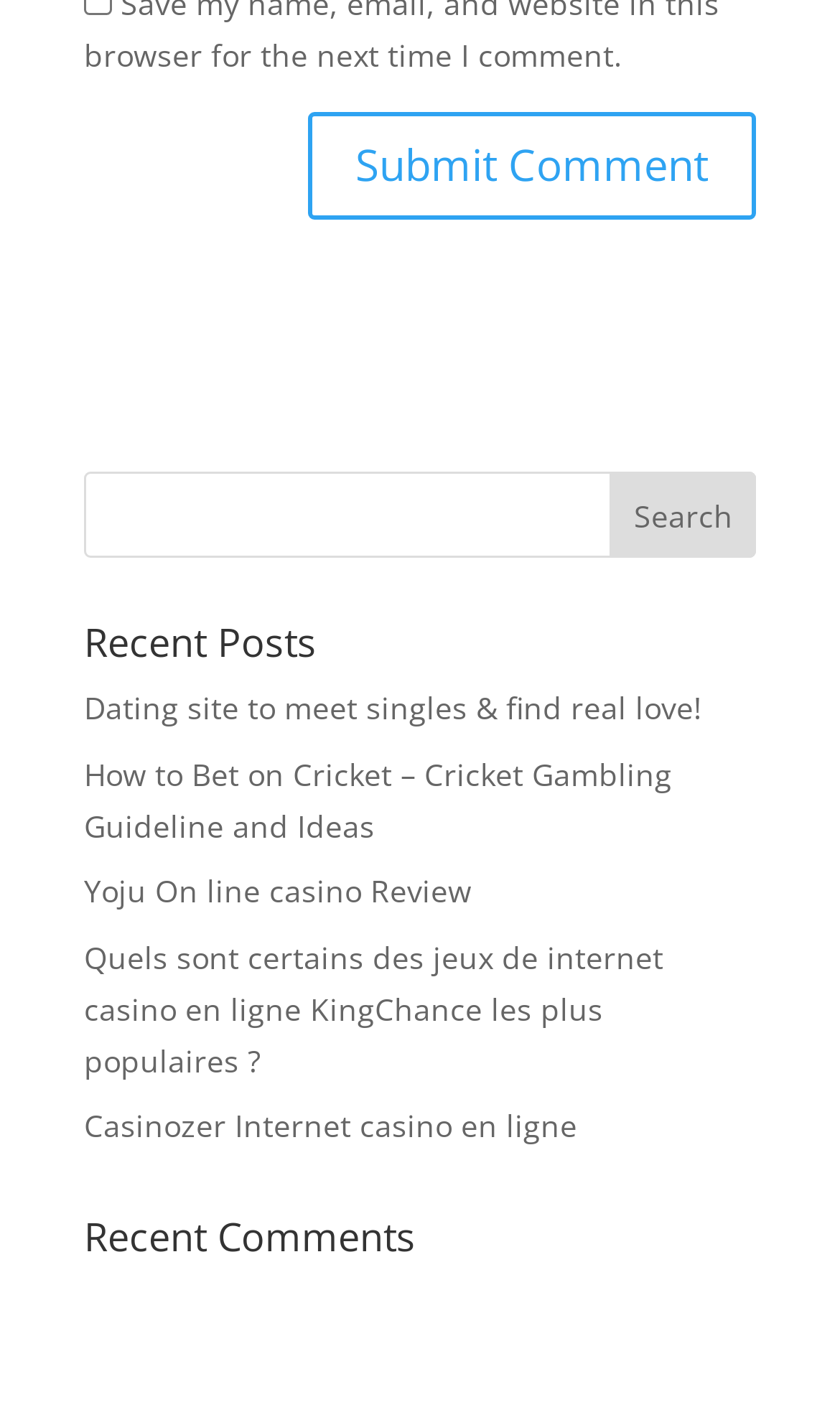Based on the element description "Yoju On line casino Review", predict the bounding box coordinates of the UI element.

[0.1, 0.721, 0.562, 0.75]